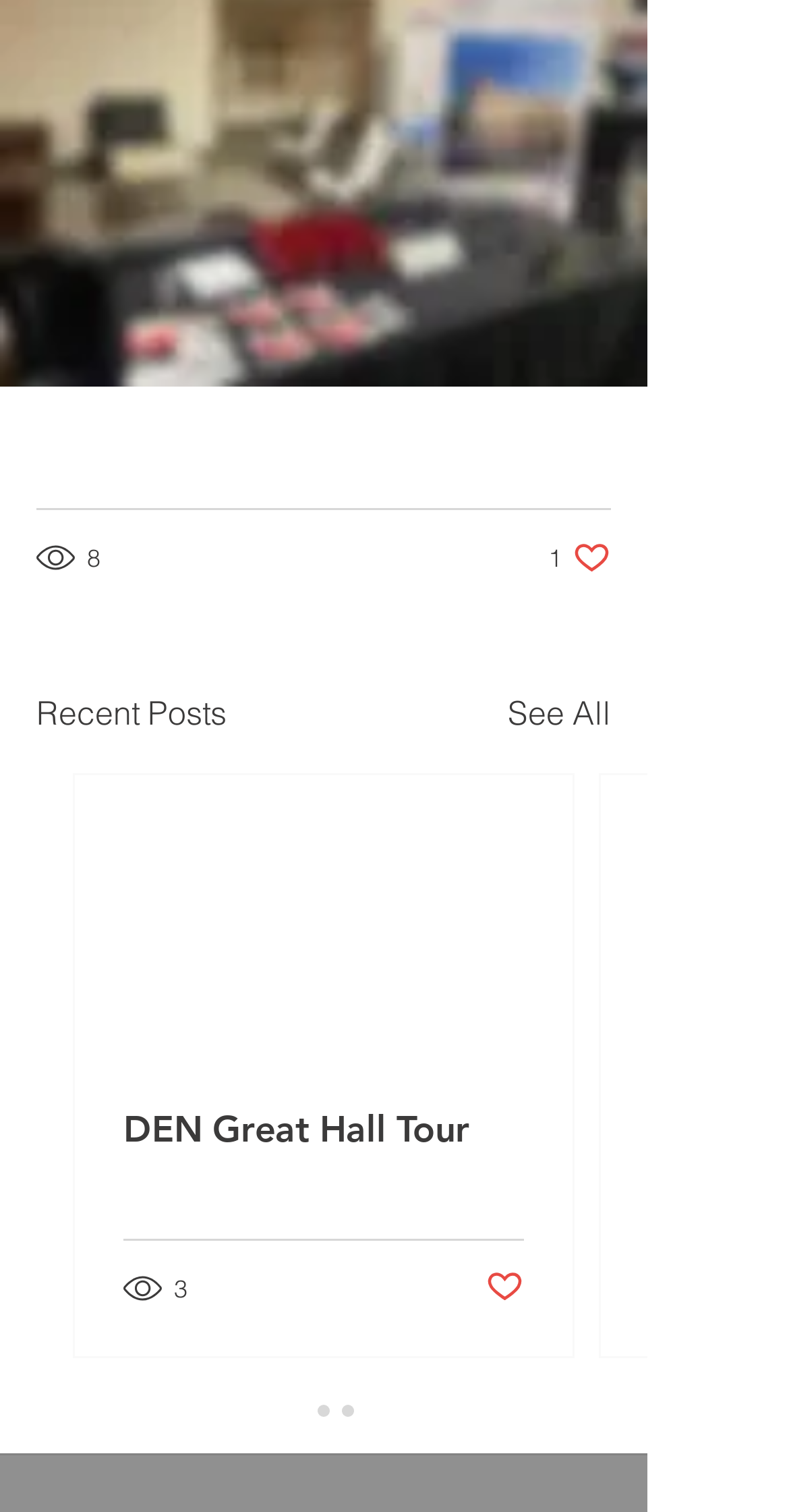Find the bounding box coordinates for the element that must be clicked to complete the instruction: "See all recent posts". The coordinates should be four float numbers between 0 and 1, indicated as [left, top, right, bottom].

[0.644, 0.456, 0.774, 0.488]